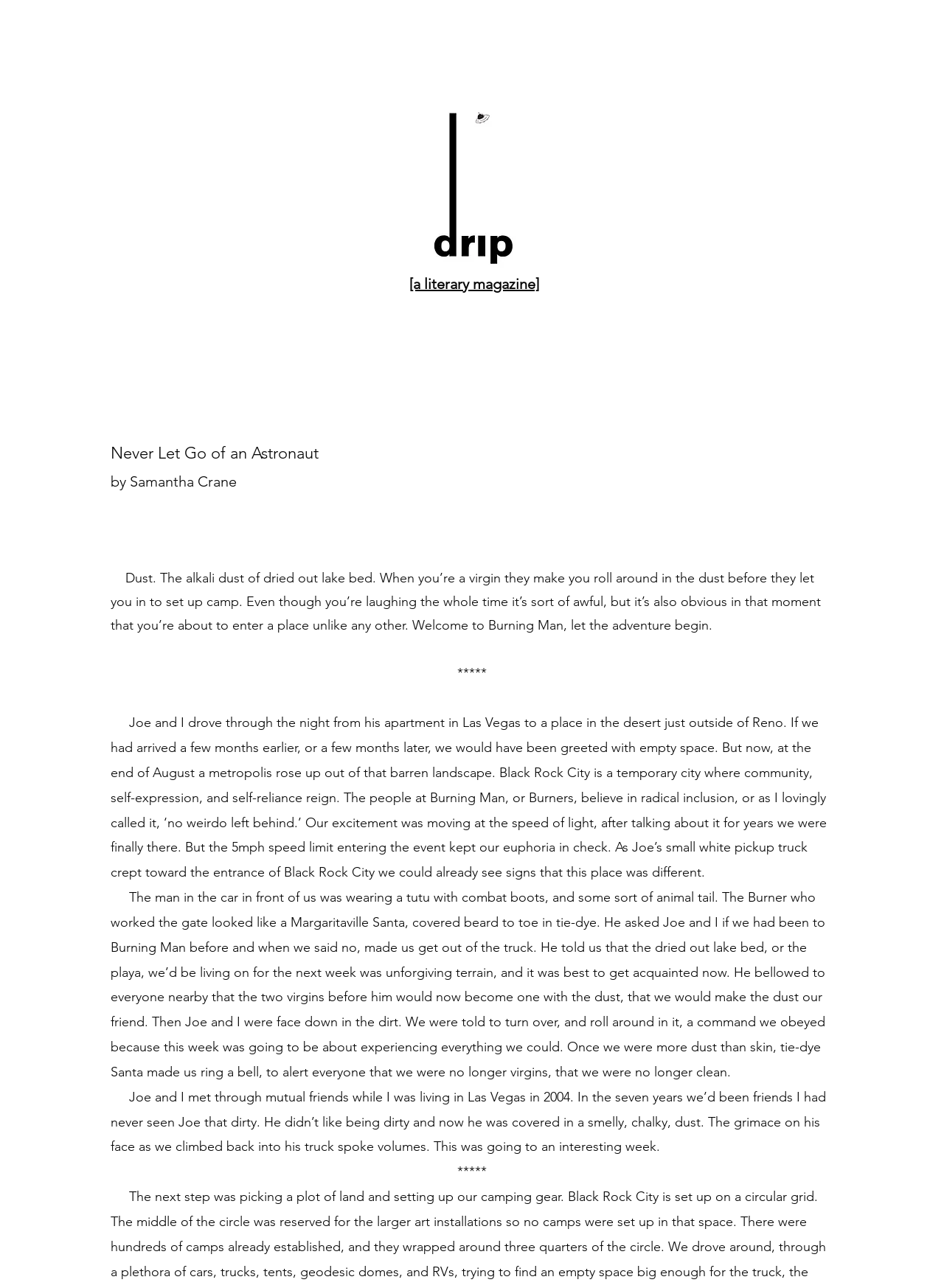Please look at the image and answer the question with a detailed explanation: What is the name of the literary magazine?

Based on the webpage, I can see the logo of the magazine at the top, which is an image with the text '[a literary magazine]' next to it. This suggests that the name of the literary magazine is Drip Literary Magazine.